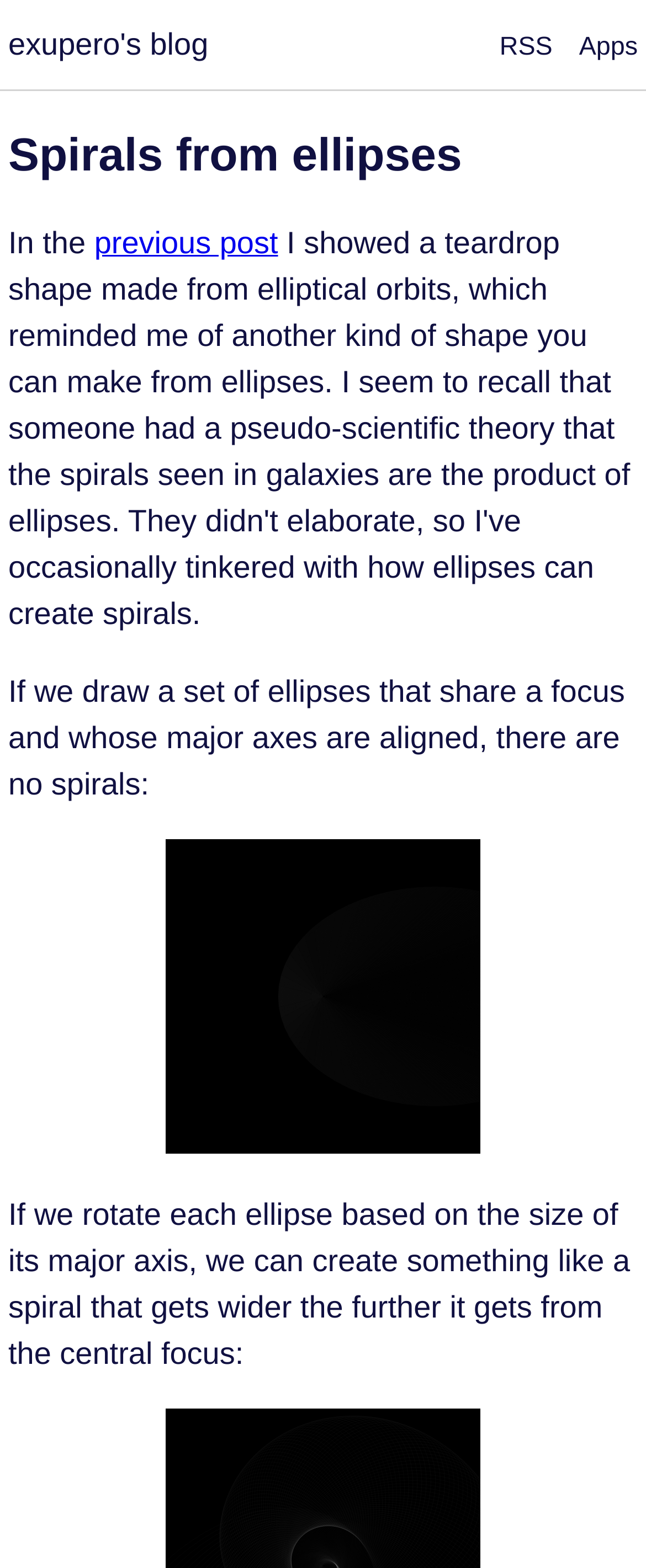Use a single word or phrase to answer the question:
What happens to the spiral when it gets further from the central focus?

It gets wider